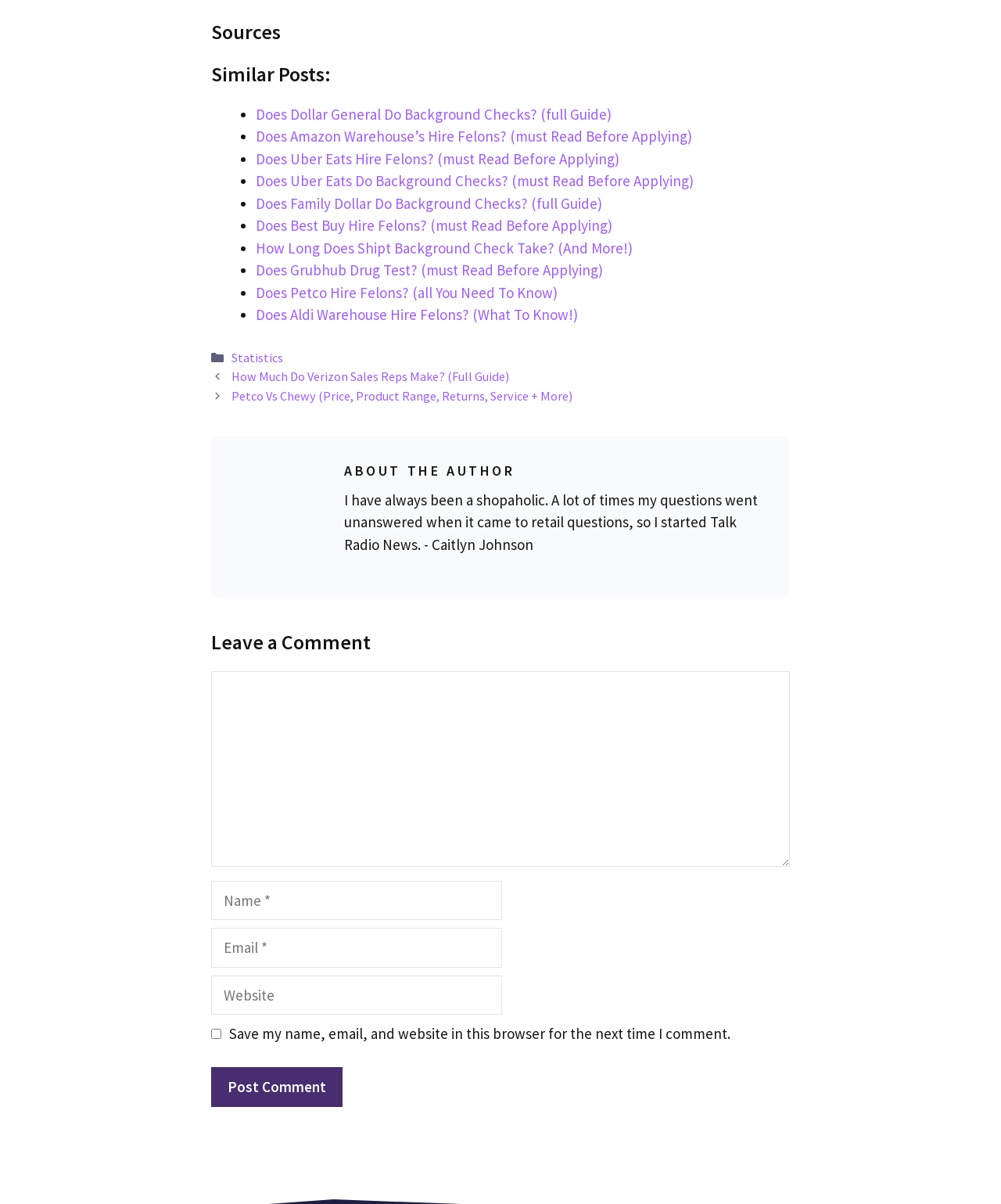How many similar posts are listed? Using the information from the screenshot, answer with a single word or phrase.

10